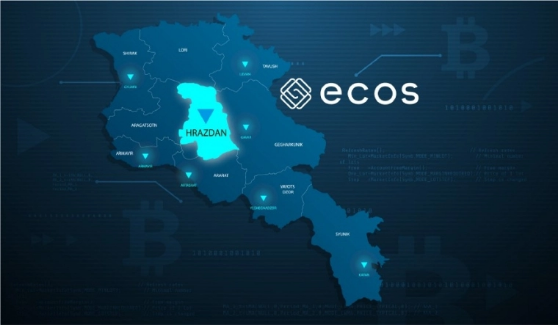What is Armenia's goal in the digital economy?
Look at the image and respond with a single word or a short phrase.

Transforming the region into a hub